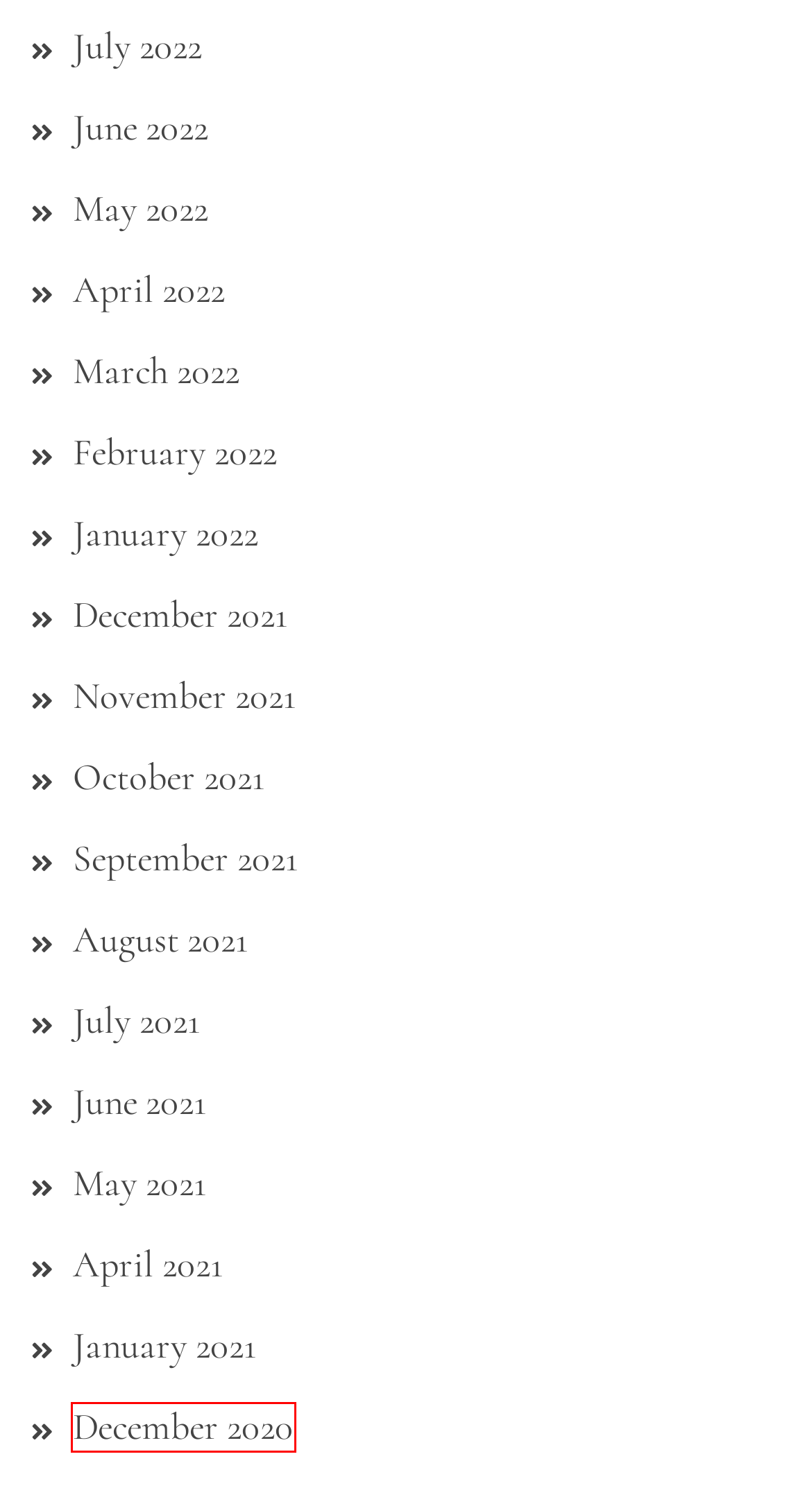You have received a screenshot of a webpage with a red bounding box indicating a UI element. Please determine the most fitting webpage description that matches the new webpage after clicking on the indicated element. The choices are:
A. May 2022 – Necropolisrec
B. January 2021 – Necropolisrec
C. February 2022 – Necropolisrec
D. March 2022 – Necropolisrec
E. December 2021 – Necropolisrec
F. July 2022 – Necropolisrec
G. December 2020 – Necropolisrec
H. July 2021 – Necropolisrec

G